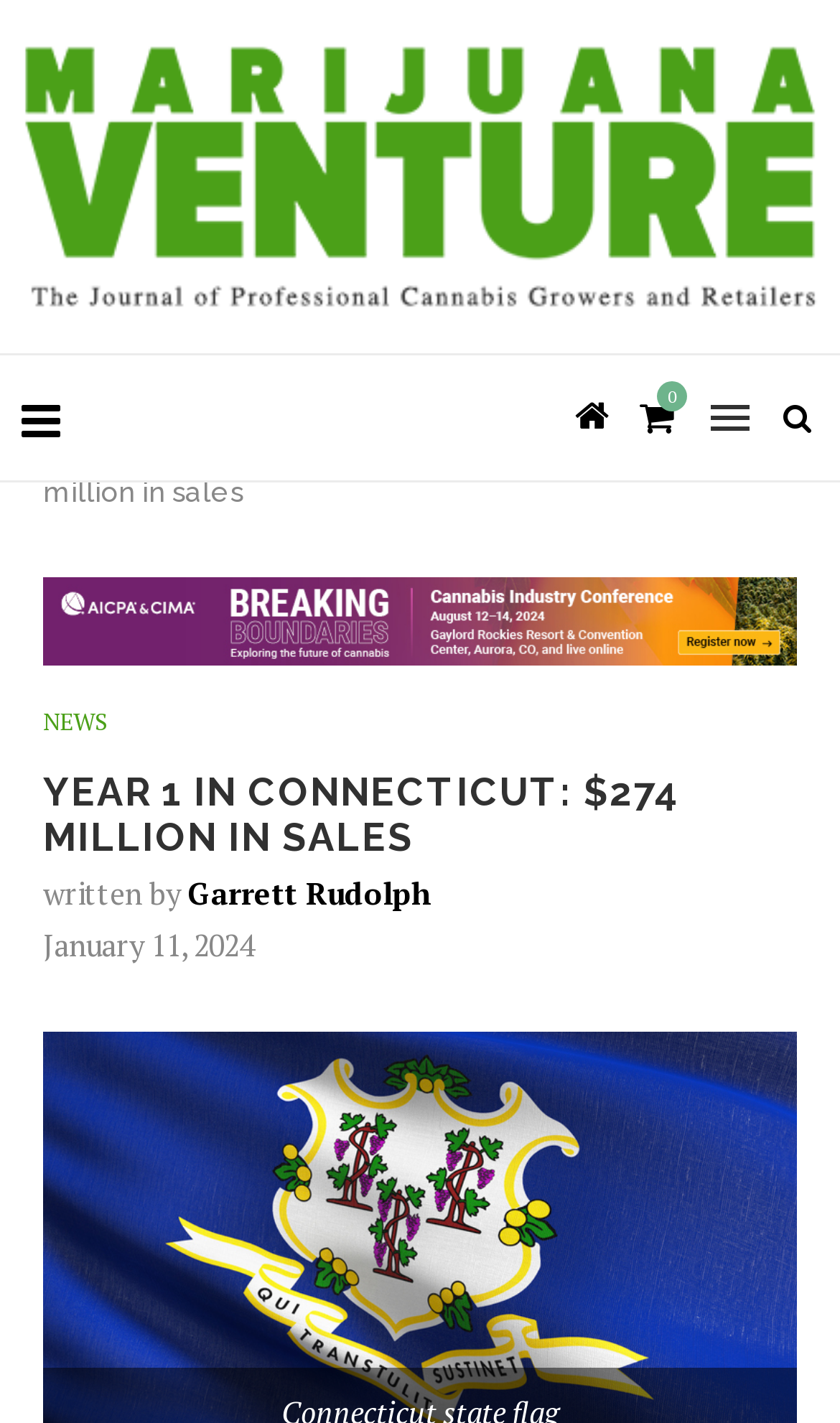Use a single word or phrase to respond to the question:
What is the amount of sales in Connecticut?

$274 million